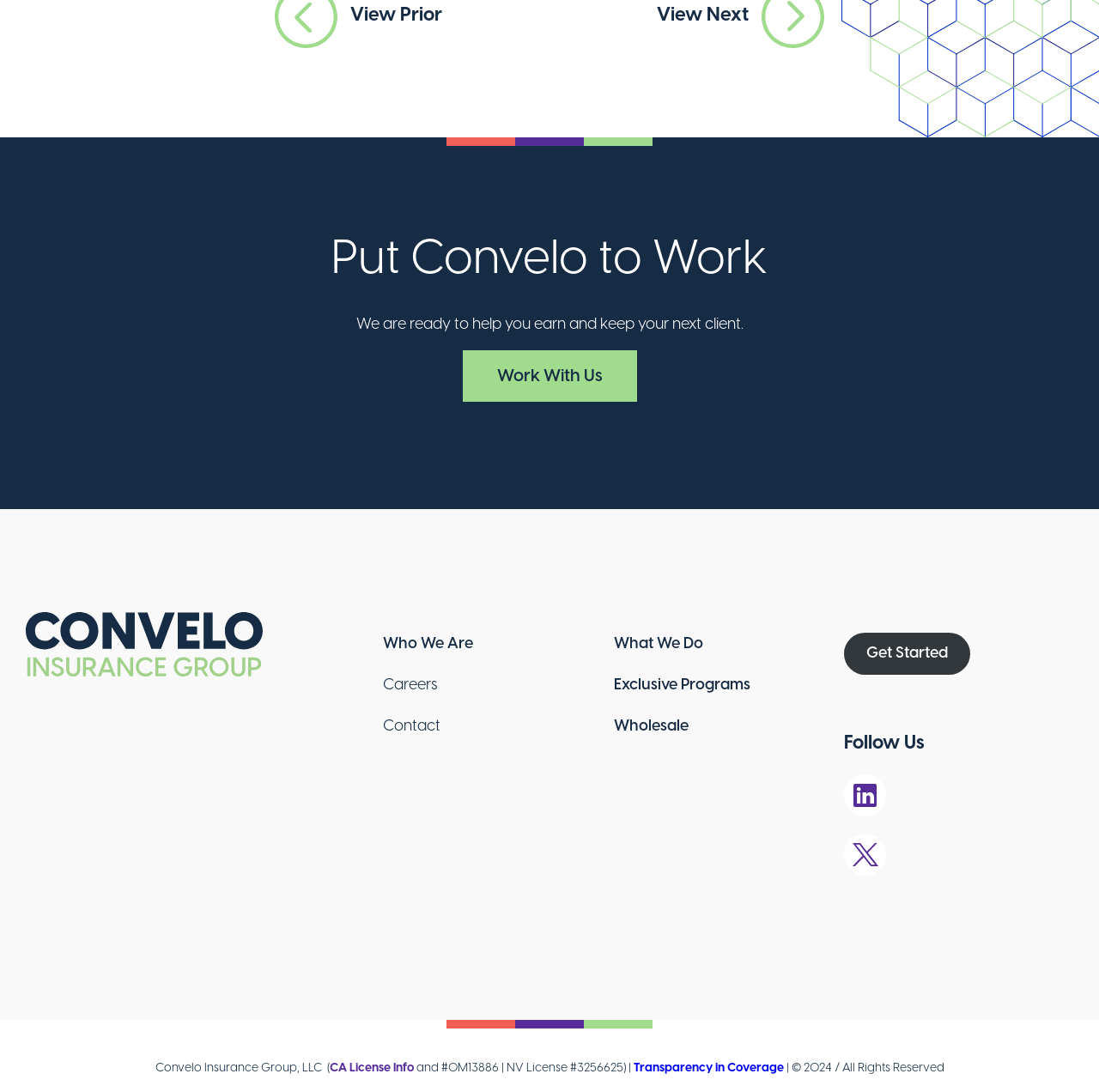Identify the bounding box coordinates of the part that should be clicked to carry out this instruction: "View what we do".

[0.558, 0.619, 0.64, 0.634]